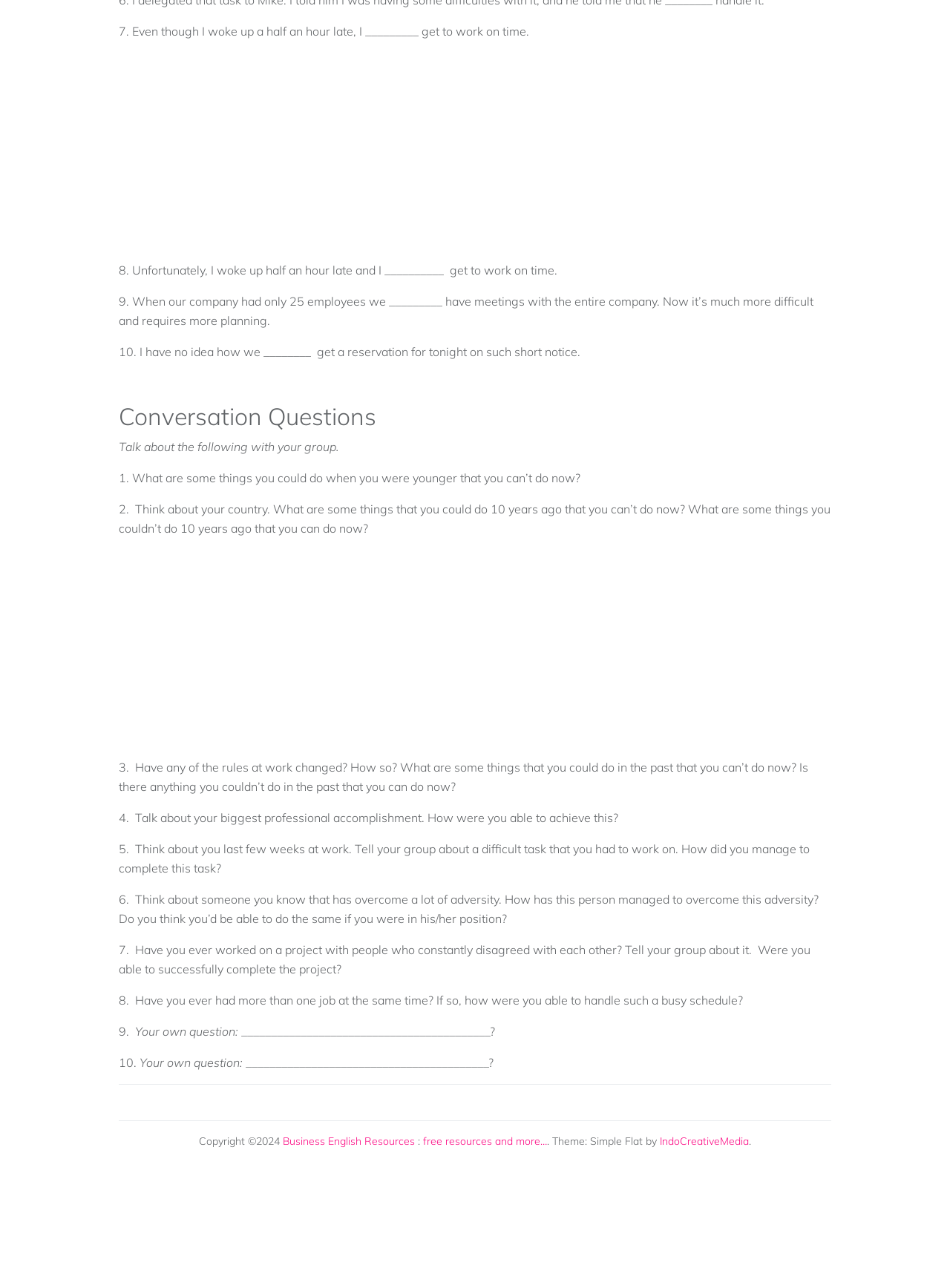How many conversation questions are provided?
Could you answer the question in a detailed manner, providing as much information as possible?

The conversation questions are numbered from 1 to 10, and each question is a separate entity. Therefore, it can be concluded that there are 10 conversation questions provided.